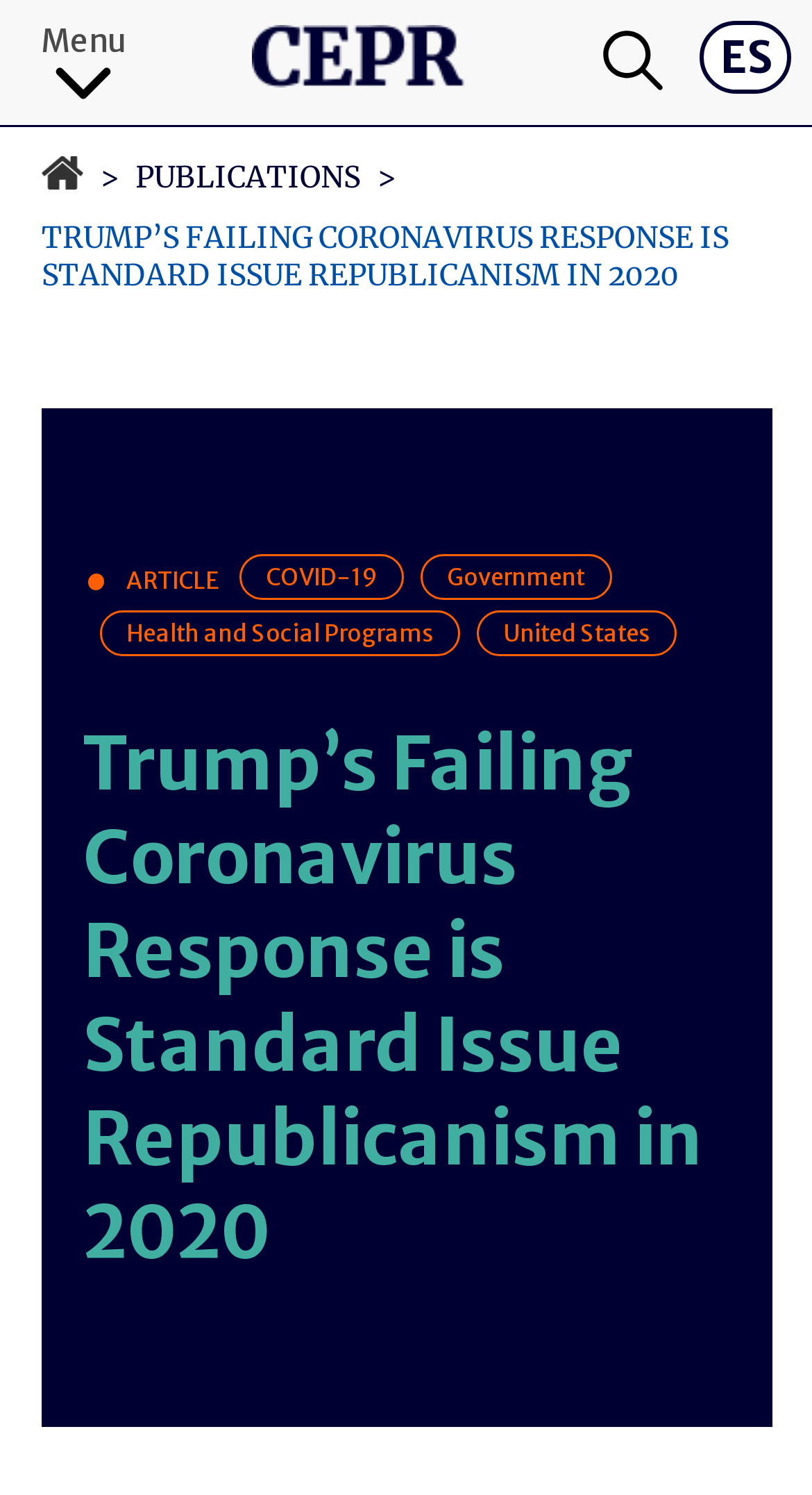Determine the bounding box coordinates of the section I need to click to execute the following instruction: "Visit the United States page". Provide the coordinates as four float numbers between 0 and 1, i.e., [left, top, right, bottom].

[0.586, 0.408, 0.832, 0.439]